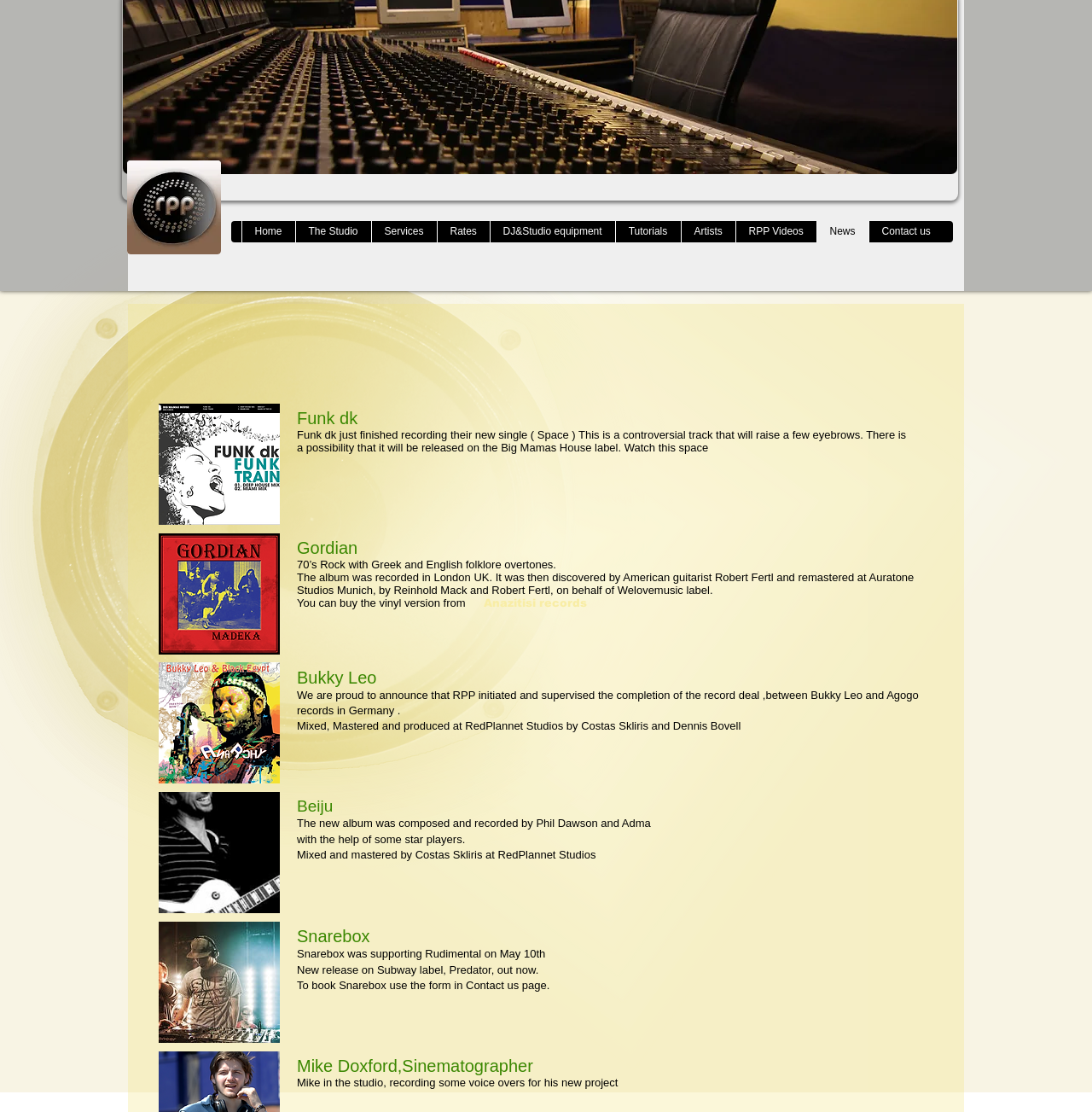Pinpoint the bounding box coordinates of the area that should be clicked to complete the following instruction: "Read about Gordian's album". The coordinates must be given as four float numbers between 0 and 1, i.e., [left, top, right, bottom].

[0.272, 0.484, 0.852, 0.502]